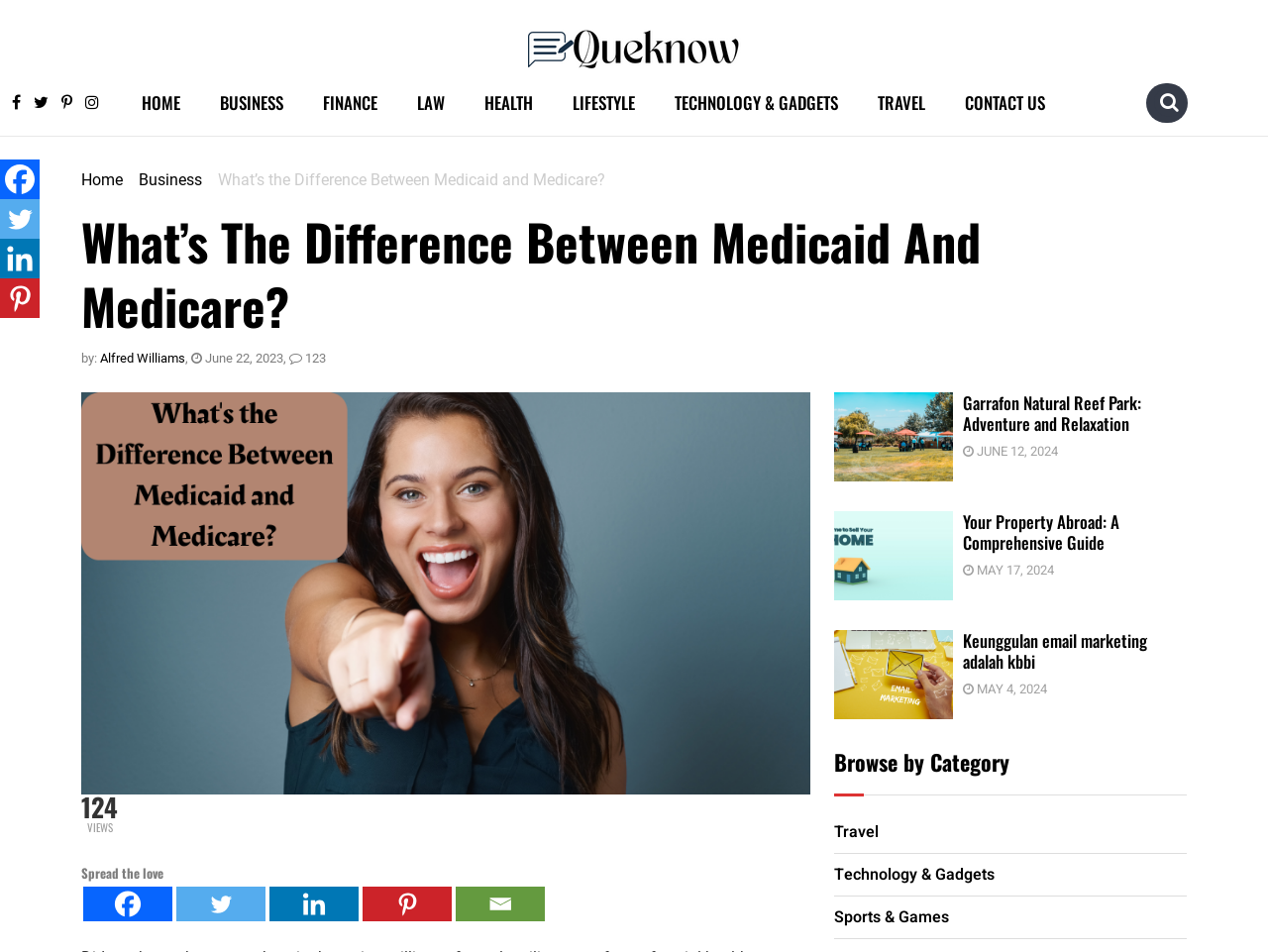Indicate the bounding box coordinates of the clickable region to achieve the following instruction: "Browse the 'HEALTH' category."

[0.366, 0.081, 0.436, 0.134]